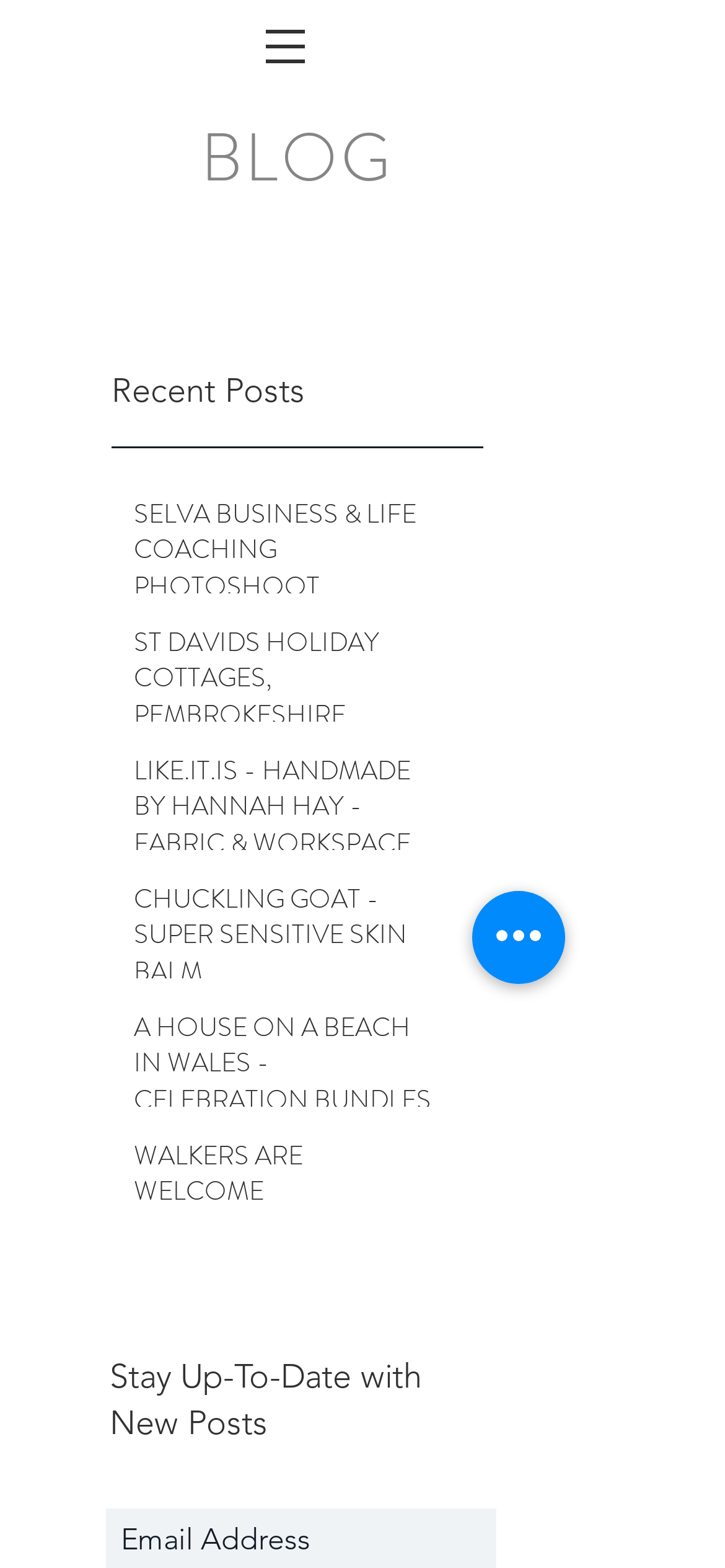Based on the element description ST DAVIDS HOLIDAY COTTAGES, PEMBROKESHIRE, identify the bounding box coordinates for the UI element. The coordinates should be in the format (top-left x, top-left y, bottom-right x, bottom-right y) and within the 0 to 1 range.

[0.185, 0.398, 0.6, 0.477]